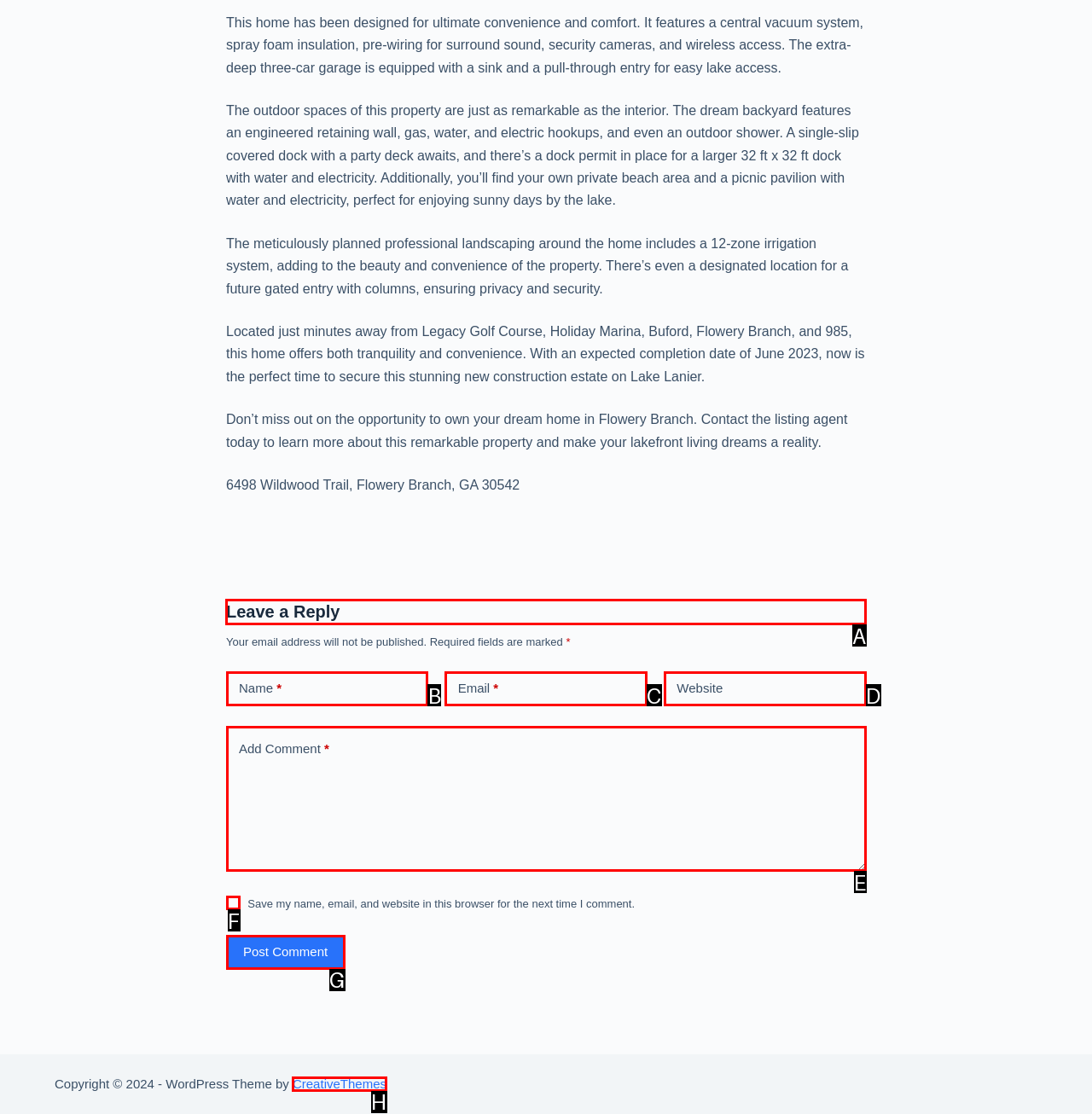From the options shown in the screenshot, tell me which lettered element I need to click to complete the task: Leave a reply.

A